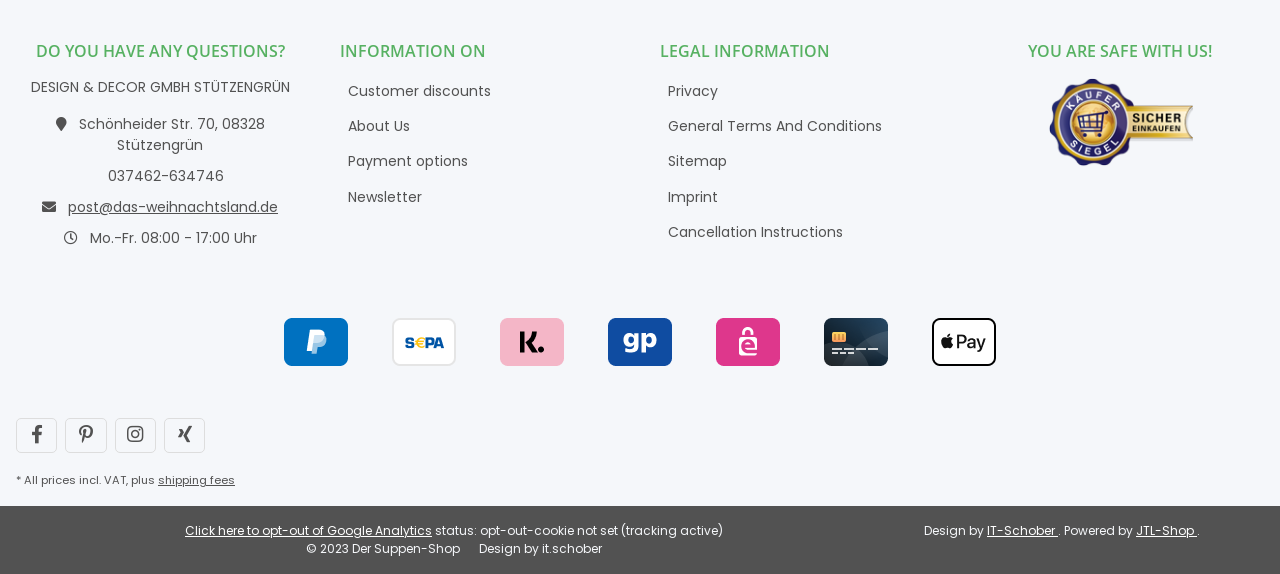Pinpoint the bounding box coordinates of the clickable element to carry out the following instruction: "Check 'About Us'."

[0.266, 0.196, 0.484, 0.244]